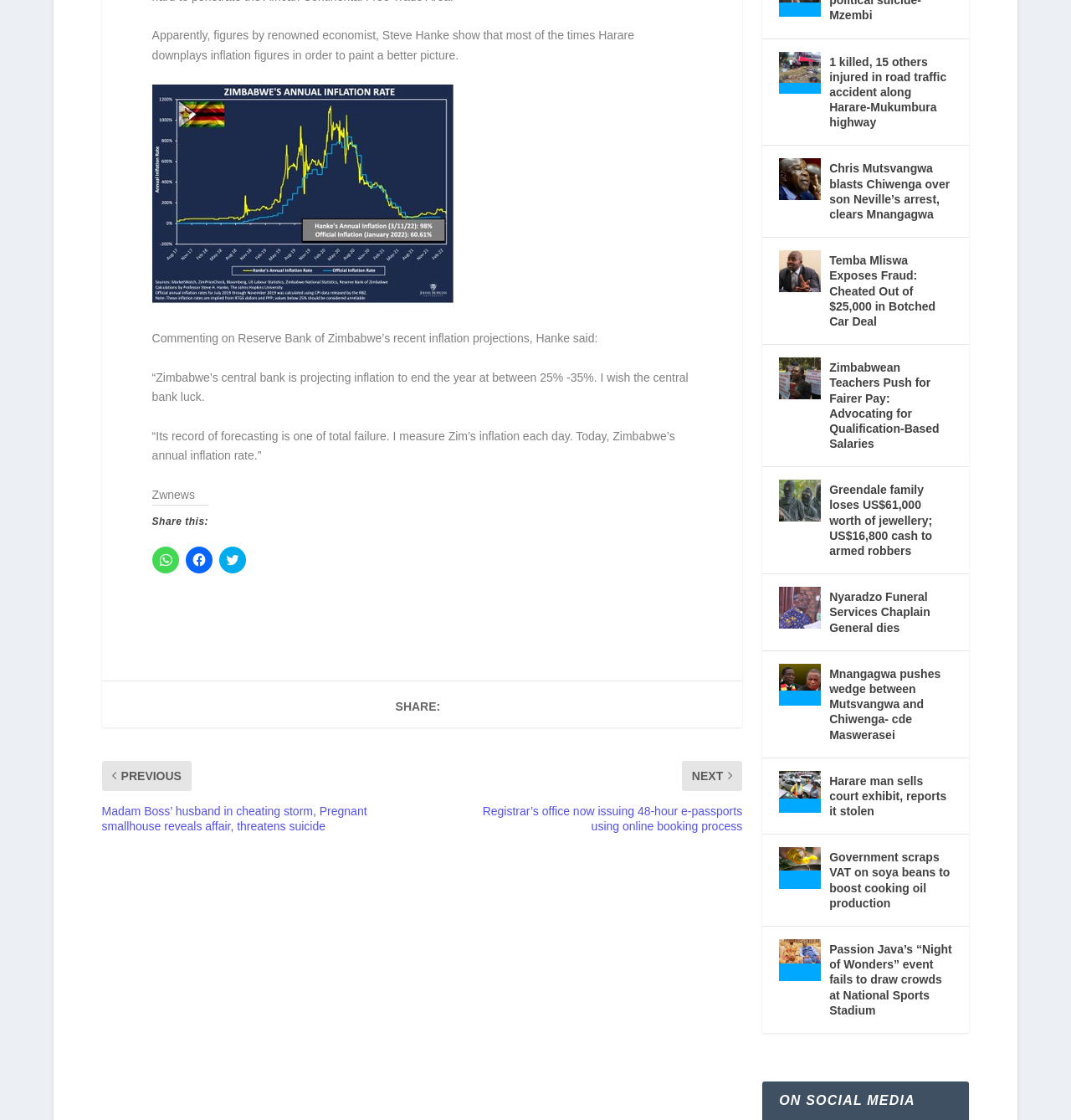What is the topic of the first article?
Using the visual information, reply with a single word or short phrase.

Inflation in Zimbabwe